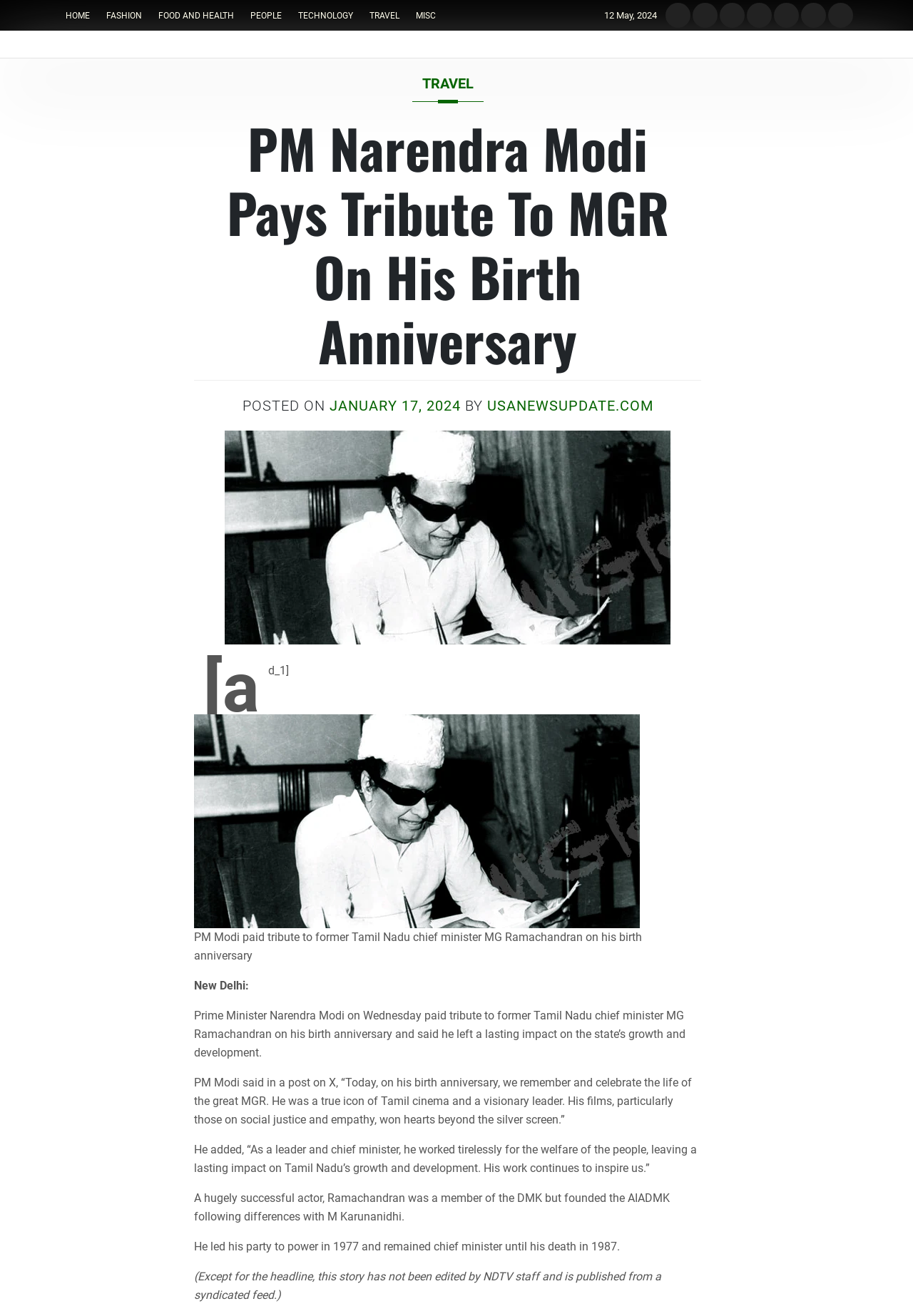Who is the author of the article?
By examining the image, provide a one-word or phrase answer.

Not specified